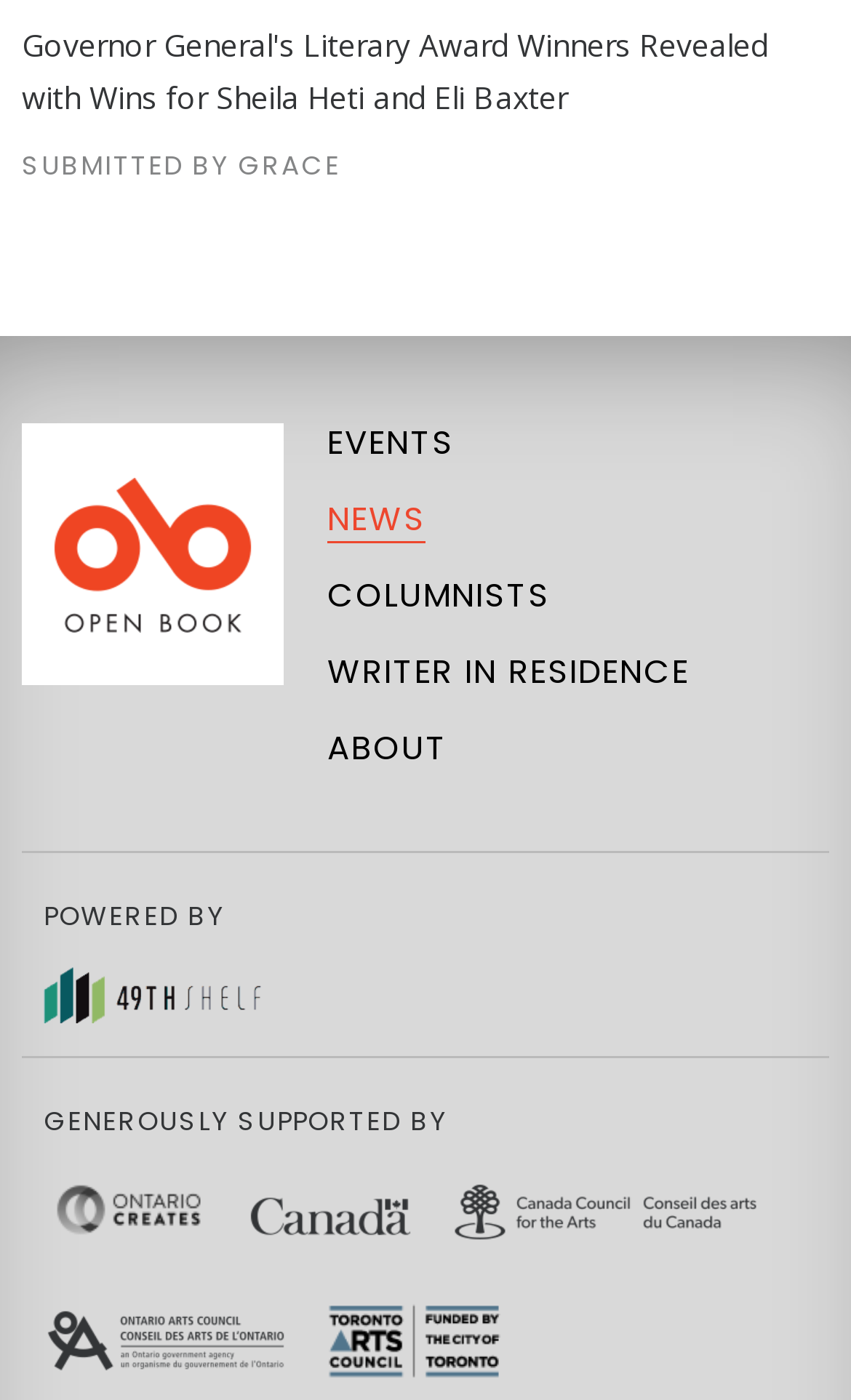What is the name of the shelf mentioned?
Provide a detailed answer to the question, using the image to inform your response.

The question asks for the name of the shelf mentioned on the webpage. By looking at the link element with the text '49th shelf' and the corresponding image, we can determine that the name of the shelf mentioned is 49th shelf.